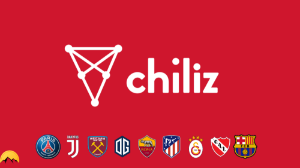Interpret the image and provide an in-depth description.

The image prominently features the logo of Chiliz, set against a vibrant red background. The logo consists of a geometric design resembling interconnected nodes, which reflects the brand's focus on blockchain technology in the sports industry. Below the Chiliz logo, various well-known football club logos are displayed, including those of Paris Saint-Germain (PSG), Juventus (JUVE), West Ham United, Olympique de Marseille, Atlético Madrid, Galatasaray, Real Madrid, and FC Barcelona. This visual representation highlights Chiliz's partnerships with major sports organizations, emphasizing its role in enabling fan engagement through blockchain-based solutions. The overall design effectively communicates the brand's mission to revolutionize the way fans interact with their favorite teams.